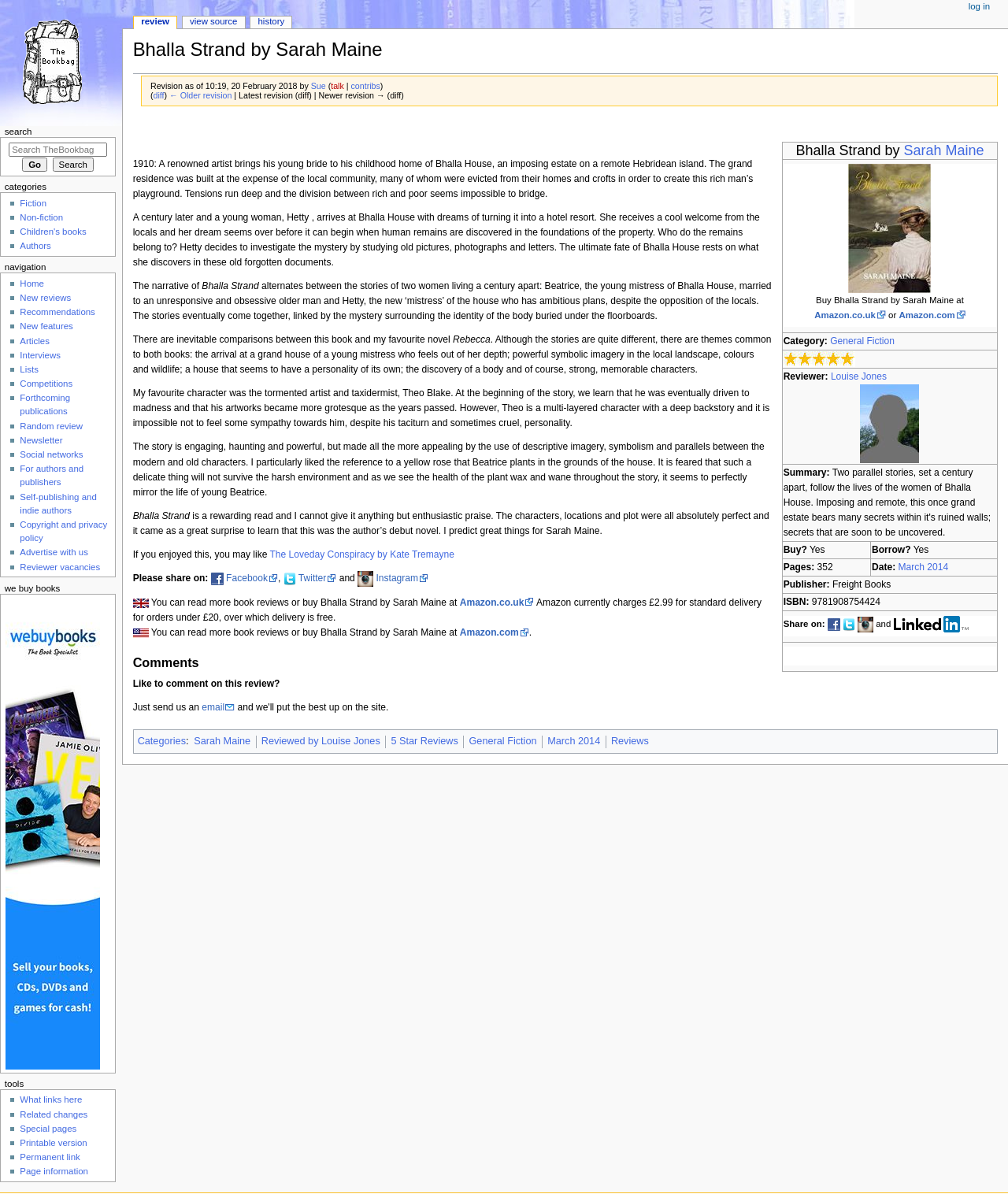How many pages does the book have?
Answer the question based on the image using a single word or a brief phrase.

352